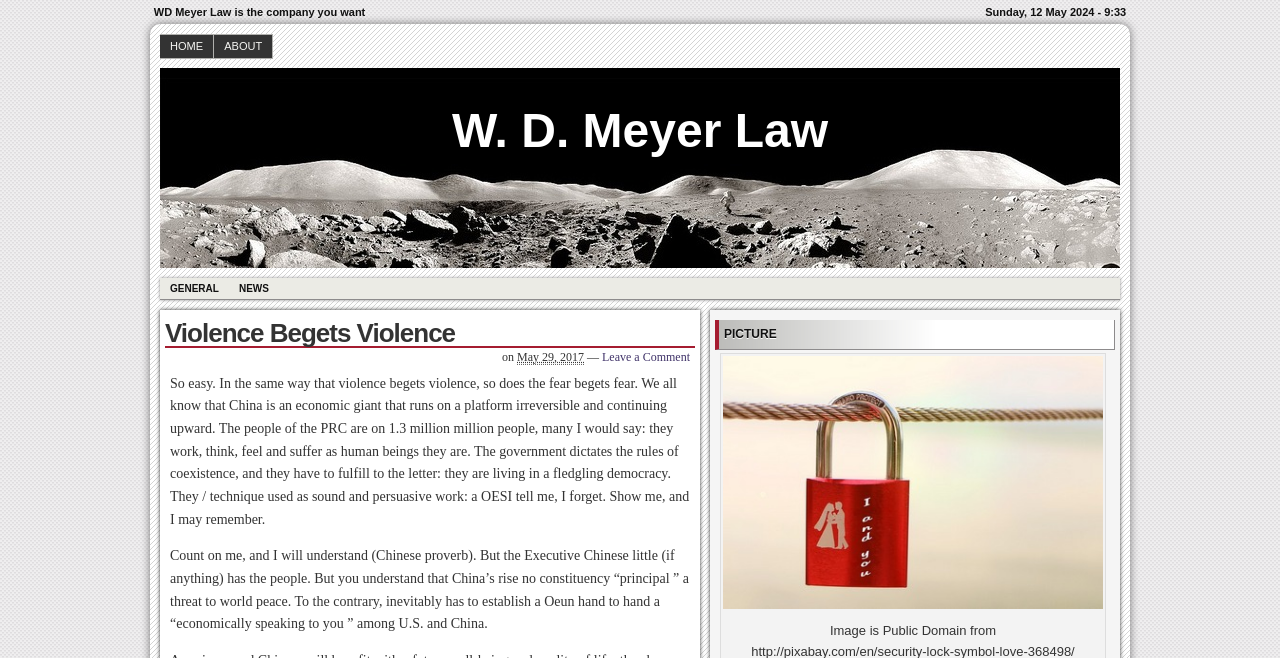Please find the bounding box coordinates (top-left x, top-left y, bottom-right x, bottom-right y) in the screenshot for the UI element described as follows: General

[0.125, 0.423, 0.179, 0.455]